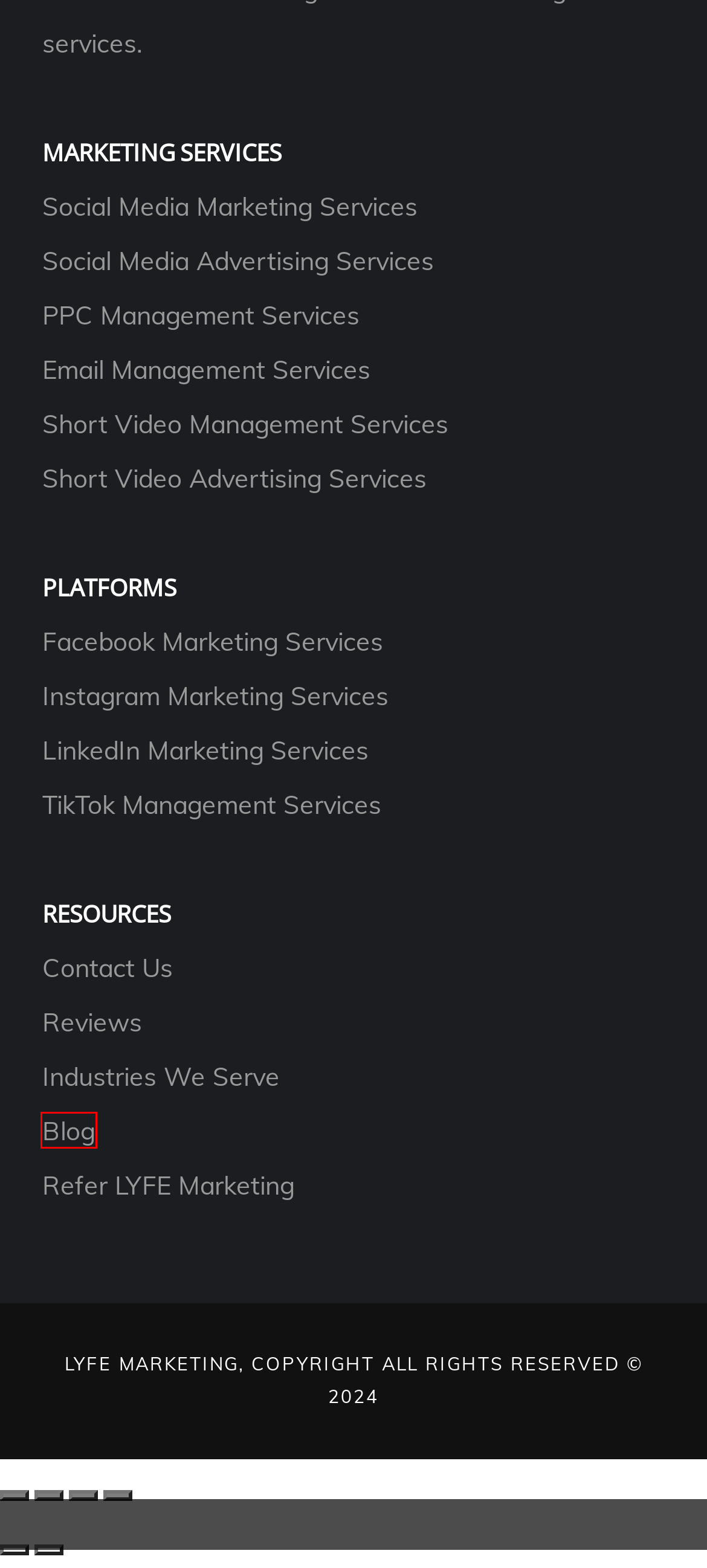Given a webpage screenshot with a red bounding box around a UI element, choose the webpage description that best matches the new webpage after clicking the element within the bounding box. Here are the candidates:
A. Instagram Marketing Services | Instagram Management
B. Facebook Marketing Services for Small Business
C. Email Marketing Services That Gain More Purchases
D. PPC Management Services | Drive Instant Traffic & More Sales
E. LYFE Marketing Reviews - Official Reviews
F. Contact Digital Marketing Agency | LYFE Marketing
G. Digital Marketing Blog - LYFE Marketing
H. TikTok Management Services for Small Businesses

G